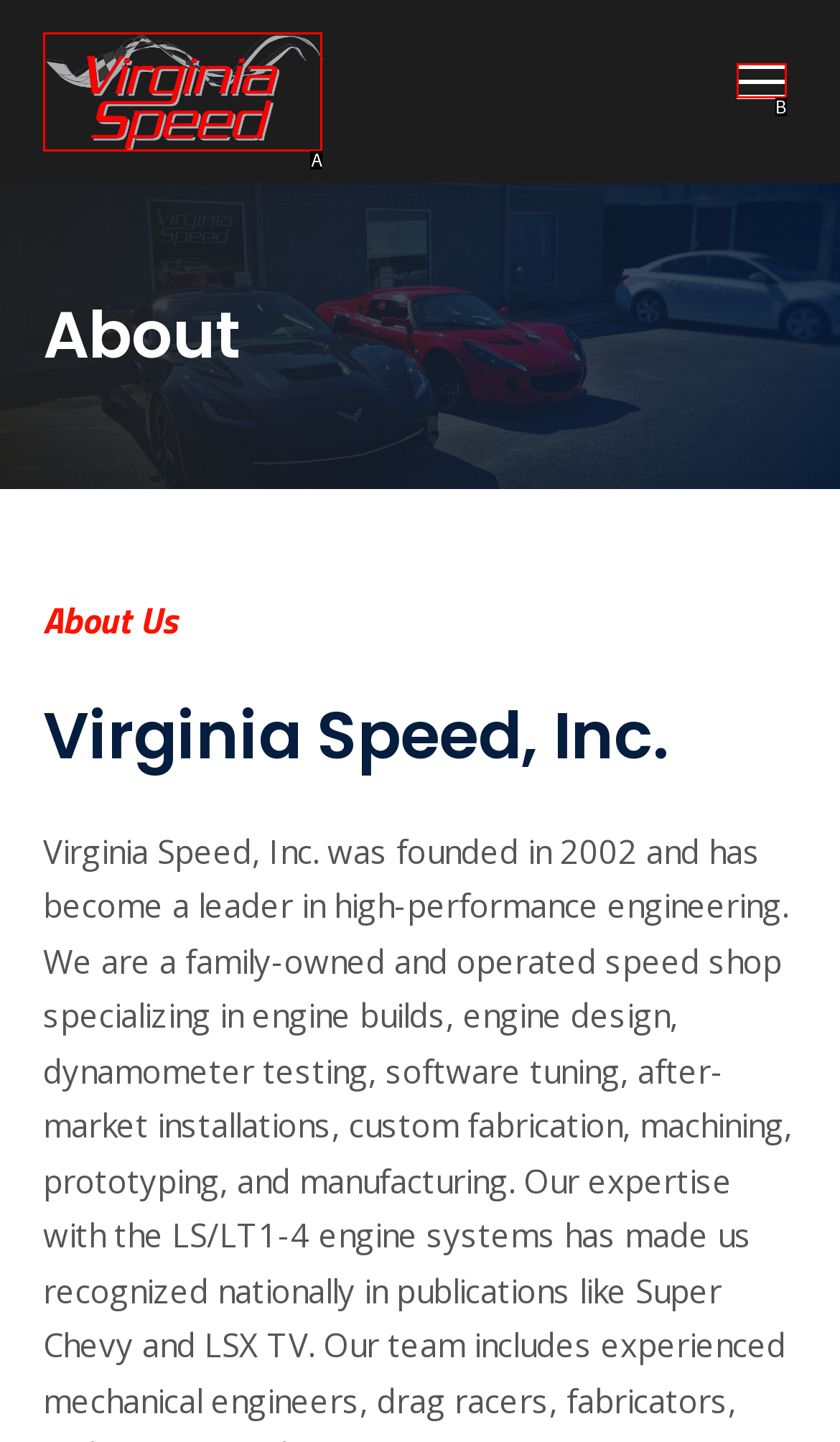Match the description: aria-label="Mobile menu" to the correct HTML element. Provide the letter of your choice from the given options.

B